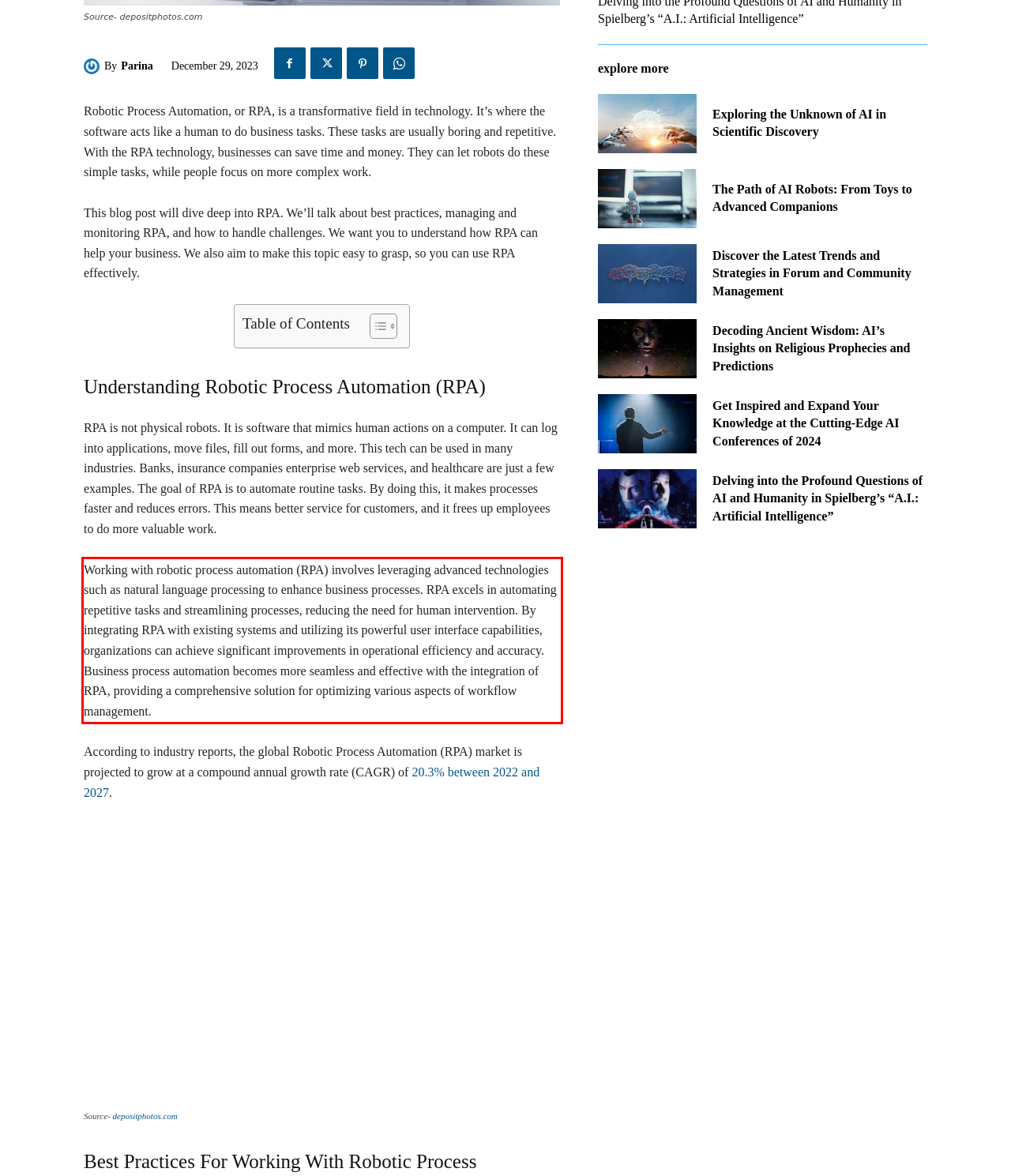Using the provided webpage screenshot, recognize the text content in the area marked by the red bounding box.

Working with robotic process automation (RPA) involves leveraging advanced technologies such as natural language processing to enhance business processes. RPA excels in automating repetitive tasks and streamlining processes, reducing the need for human intervention. By integrating RPA with existing systems and utilizing its powerful user interface capabilities, organizations can achieve significant improvements in operational efficiency and accuracy. Business process automation becomes more seamless and effective with the integration of RPA, providing a comprehensive solution for optimizing various aspects of workflow management.